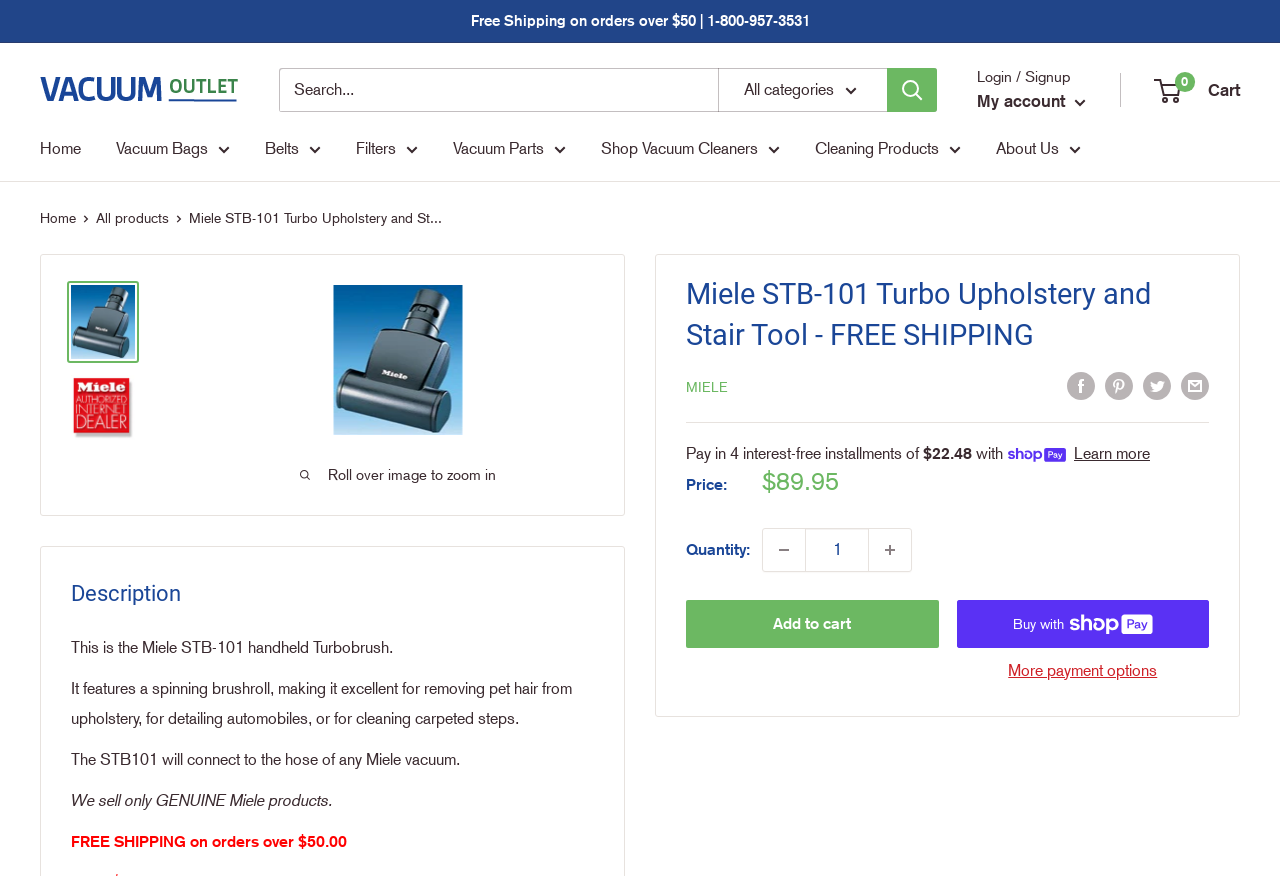Given the element description "Belts" in the screenshot, predict the bounding box coordinates of that UI element.

[0.207, 0.153, 0.251, 0.187]